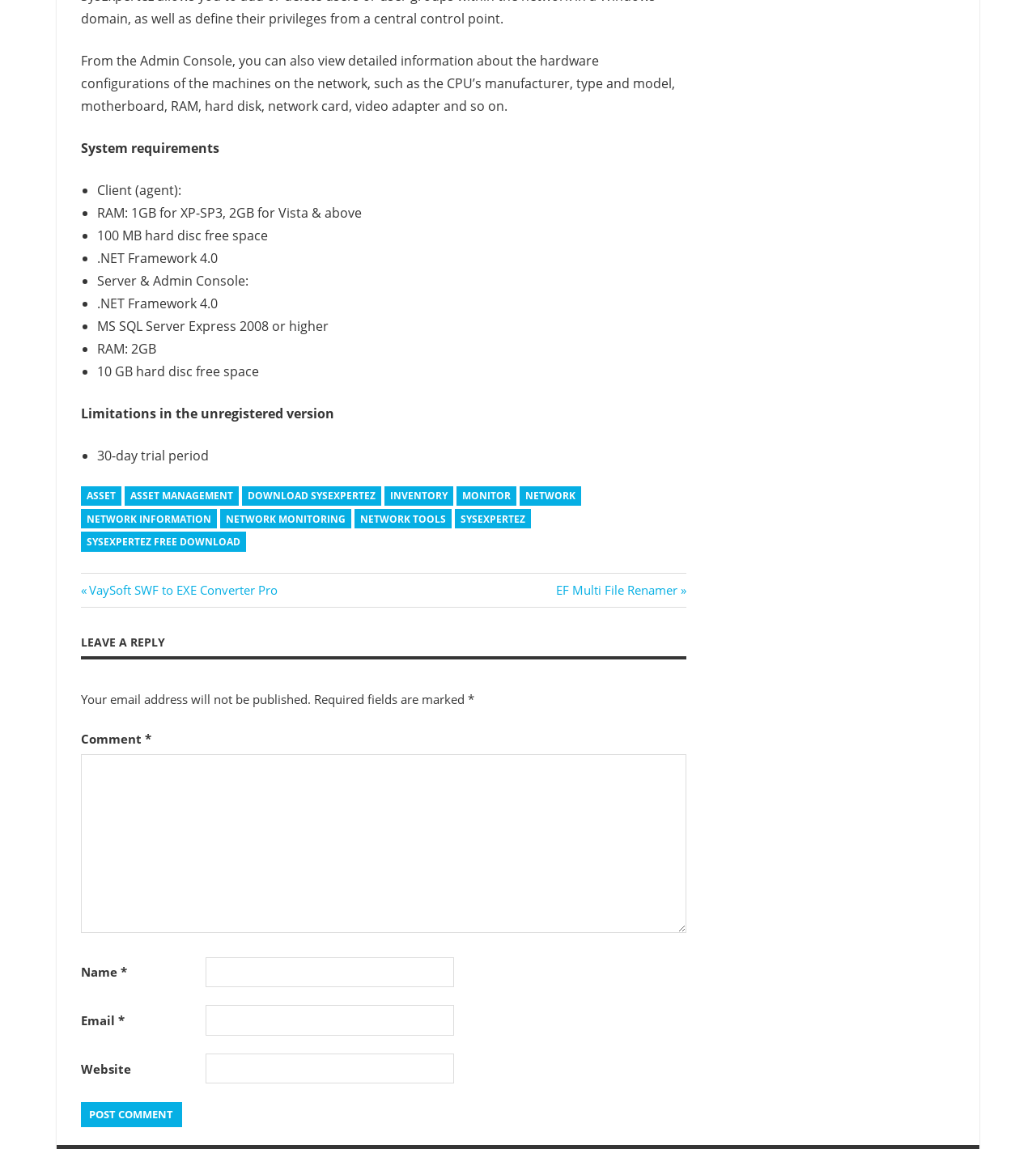What is the name of the software that can be downloaded from this webpage?
Give a one-word or short-phrase answer derived from the screenshot.

Sysexpertez